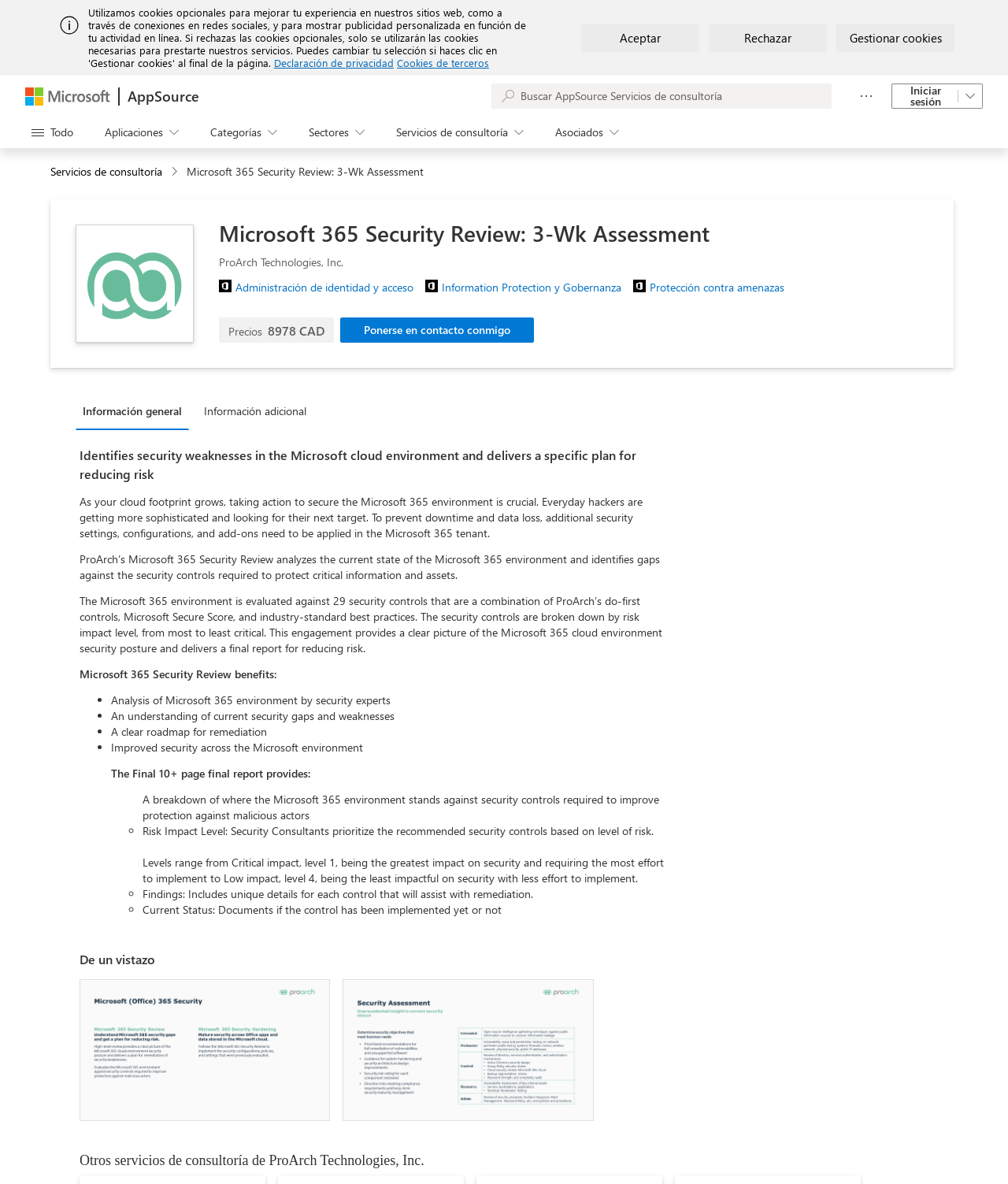What is the purpose of the Microsoft 365 Security Review?
Analyze the image and deliver a detailed answer to the question.

I found the answer by reading the text 'Identifies security weaknesses in the Microsoft cloud environment and delivers a specific plan for reducing risk' which is the main description of the Microsoft 365 Security Review service.